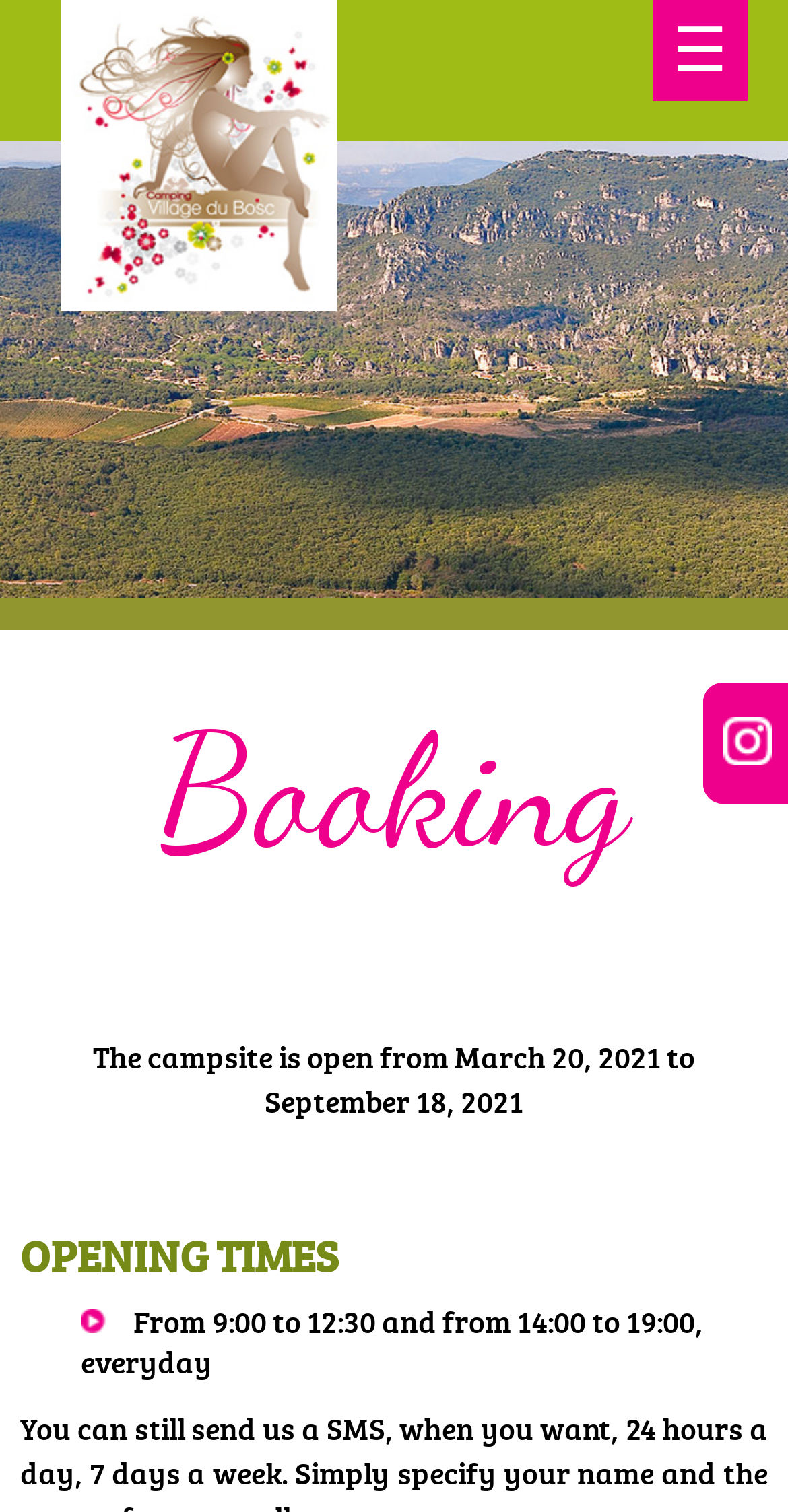Summarize the webpage with intricate details.

The webpage is about booking information for Le Village du Bosc, a two-star naturist campsite located in Octon, near Lake Salagou. 

At the top left, there is a link with no text, and at the top right, there is a link with a hamburger menu icon. 

Below these links, a prominent heading "Booking" is centered on the page. 

Further down, a paragraph of text informs visitors that the campsite is open from March 20, 2021, to September 18, 2021. 

Underneath this text, a heading "OPENING TIMES" is positioned near the top right of the page. 

Adjacent to this heading, a list item with a bullet point is displayed, accompanied by a text describing the campsite's opening hours: from 9:00 to 12:30 and from 14:00 to 19:00, every day.